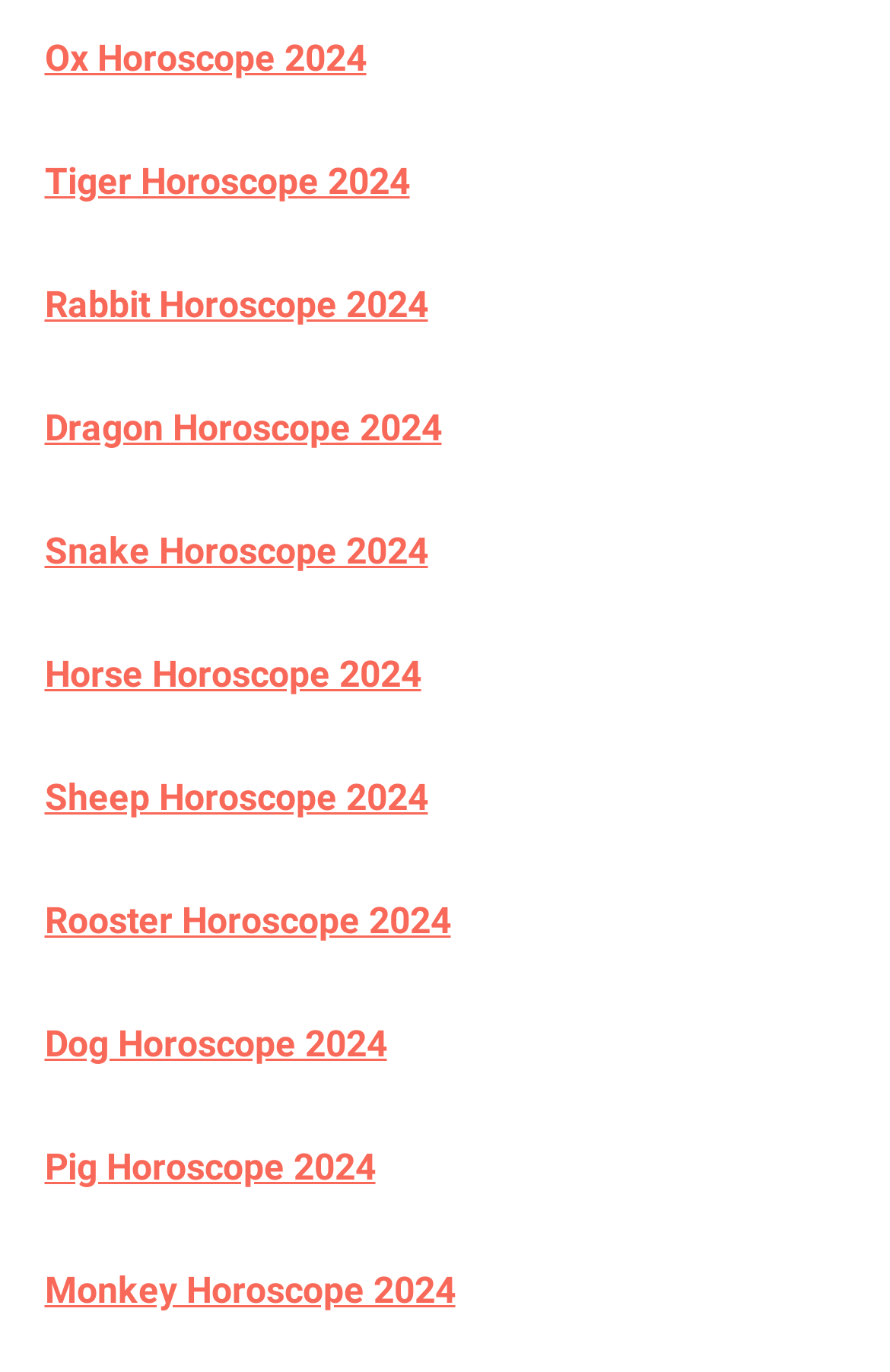Identify the bounding box coordinates of the region that should be clicked to execute the following instruction: "Read Tiger Horoscope 2024".

[0.05, 0.116, 0.46, 0.148]